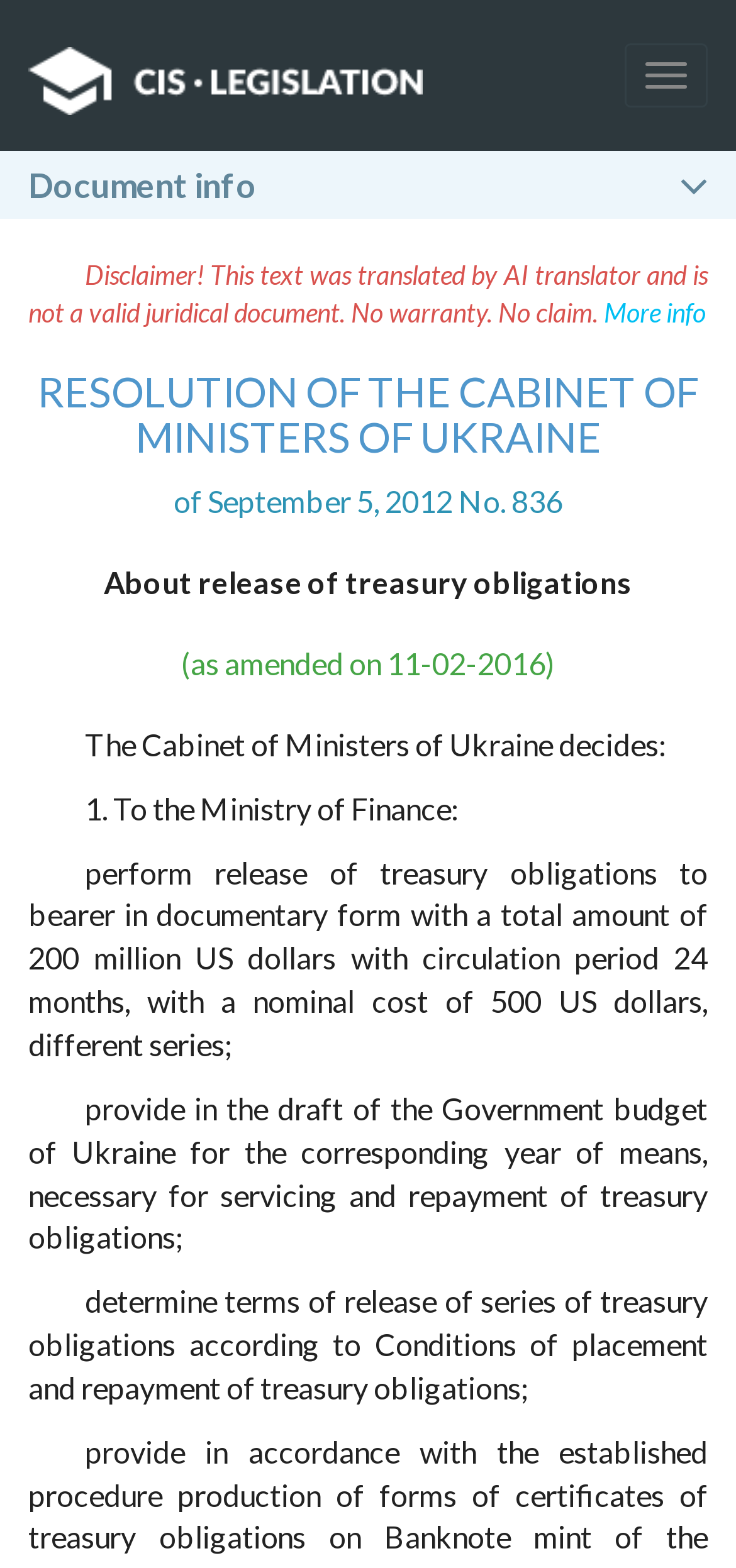Give a short answer to this question using one word or a phrase:
What is the circulation period of the treasury obligations?

24 months